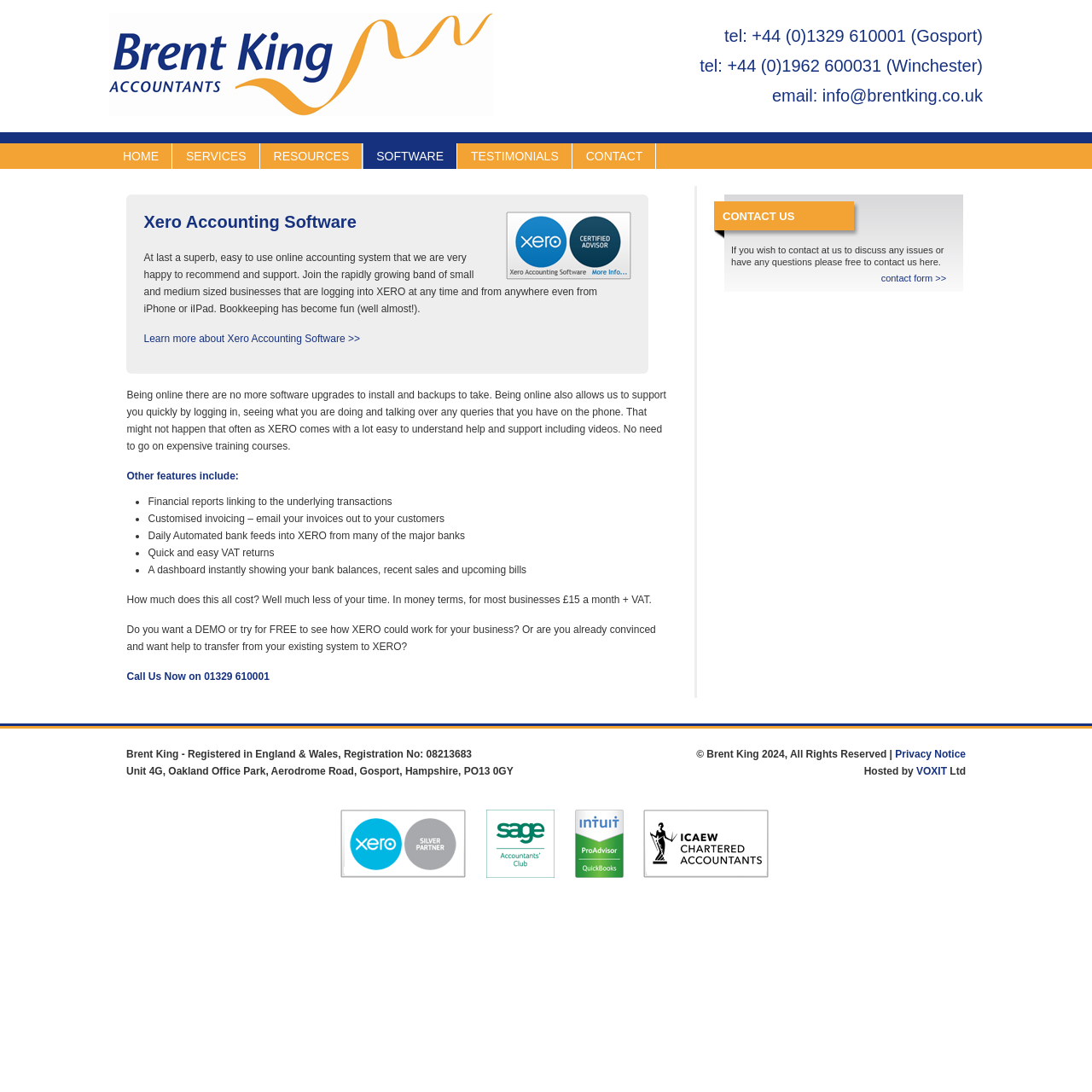What is the text of the webpage's headline?

Xero Accounting Software